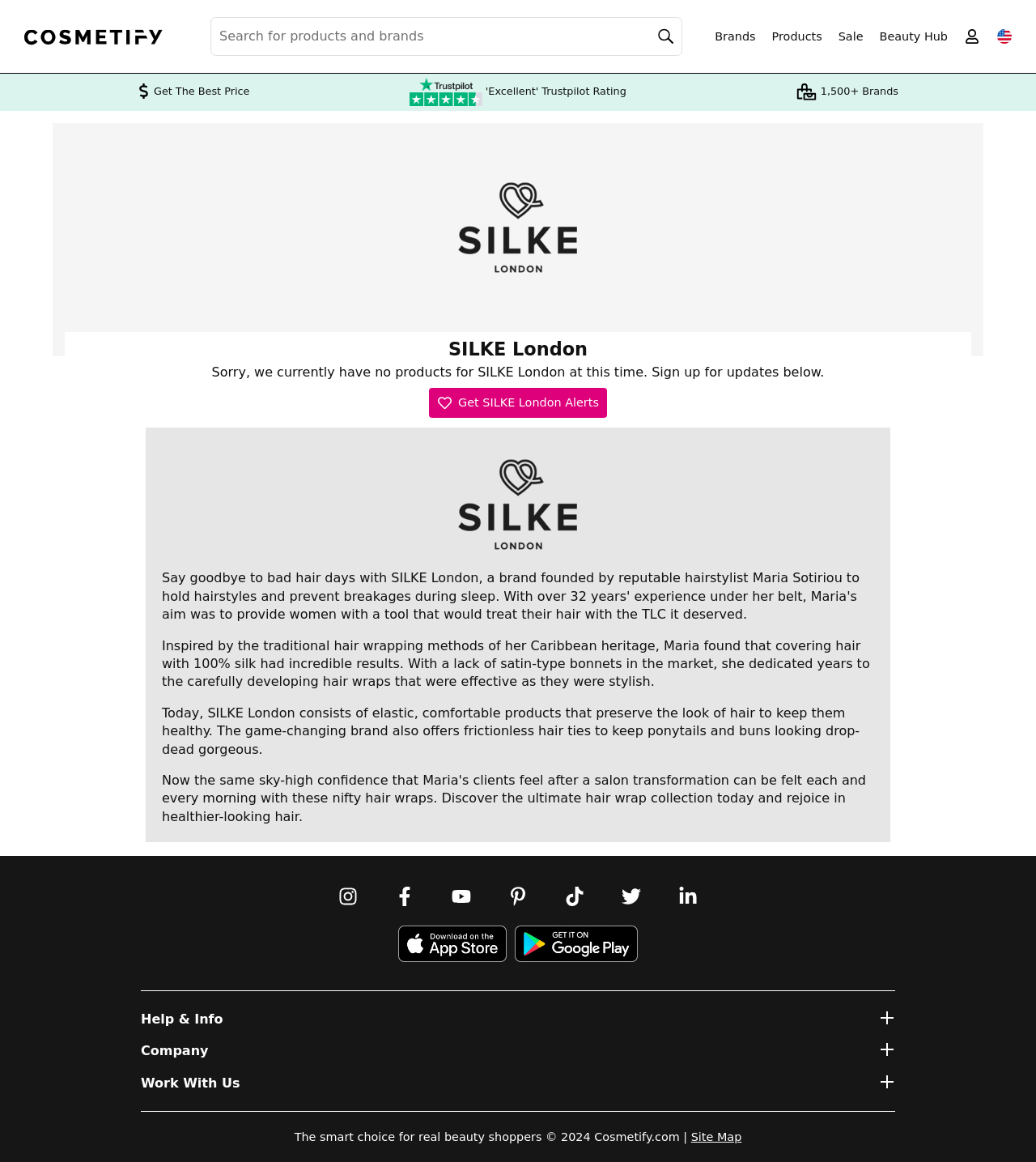Specify the bounding box coordinates (top-left x, top-left y, bottom-right x, bottom-right y) of the UI element in the screenshot that matches this description: Trang chính

None